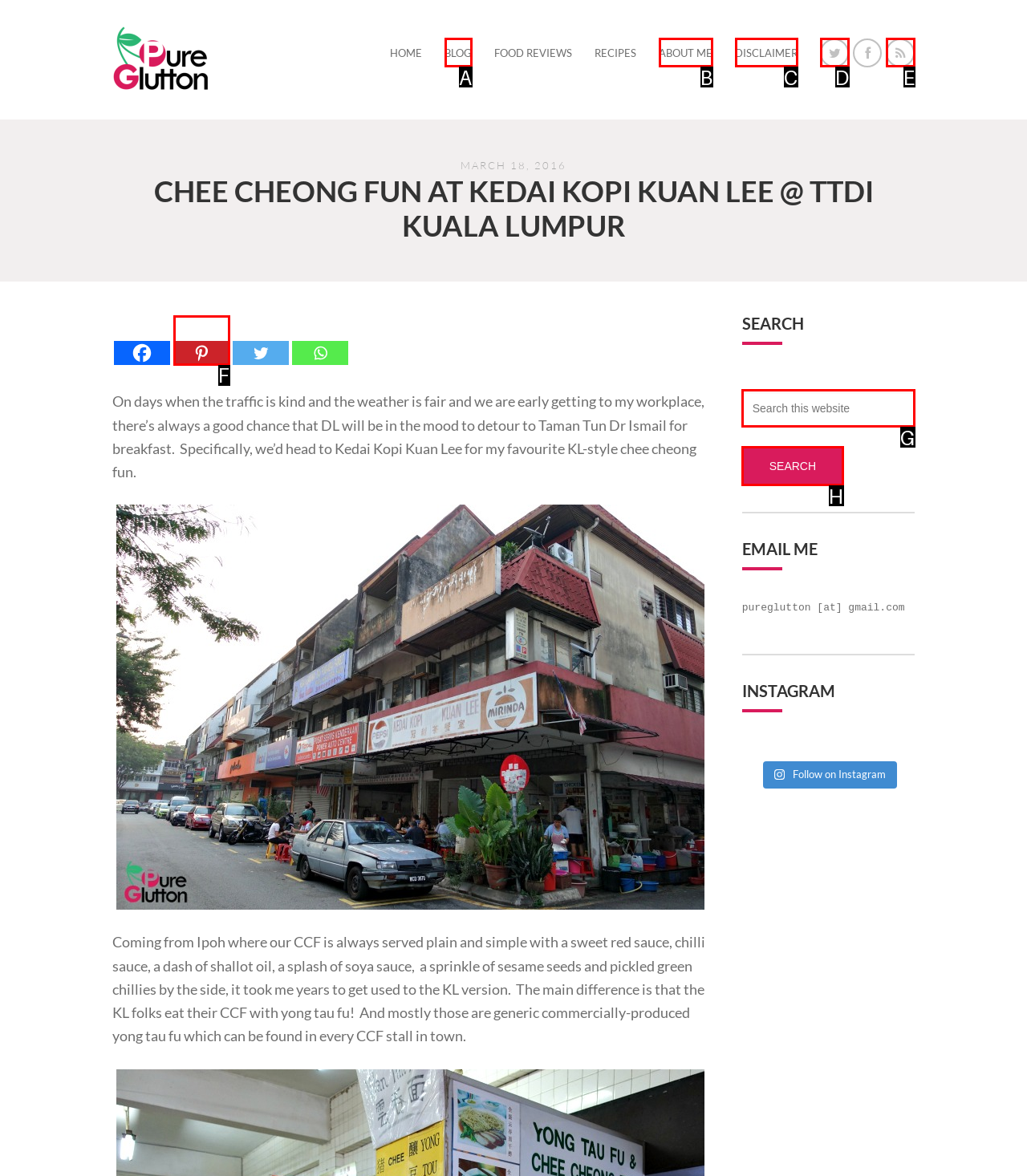Choose the letter of the UI element that aligns with the following description: name="s" placeholder="Search this website"
State your answer as the letter from the listed options.

G